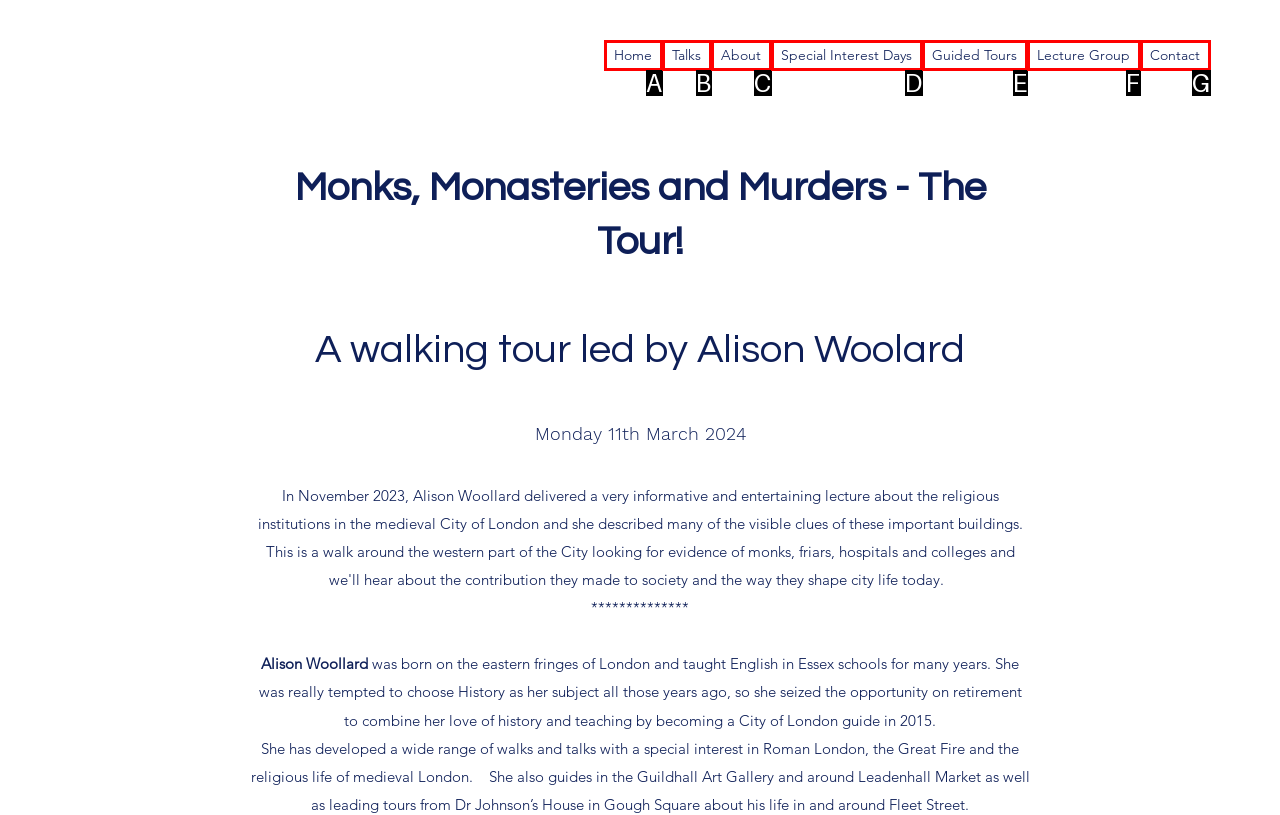Select the letter from the given choices that aligns best with the description: Lecture Group. Reply with the specific letter only.

F